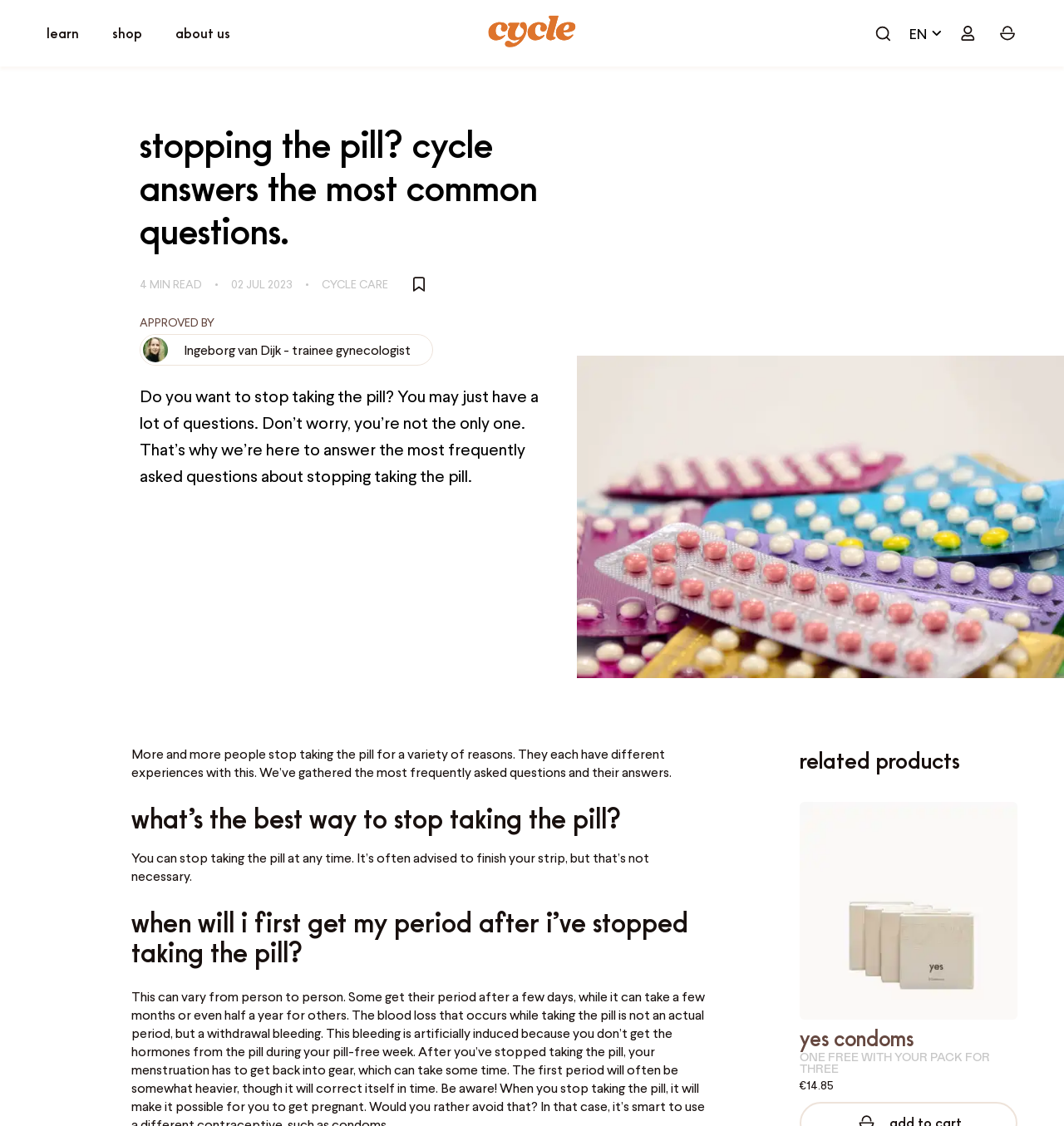Please identify the bounding box coordinates of the area that needs to be clicked to fulfill the following instruction: "open cart."

[0.811, 0.012, 0.848, 0.047]